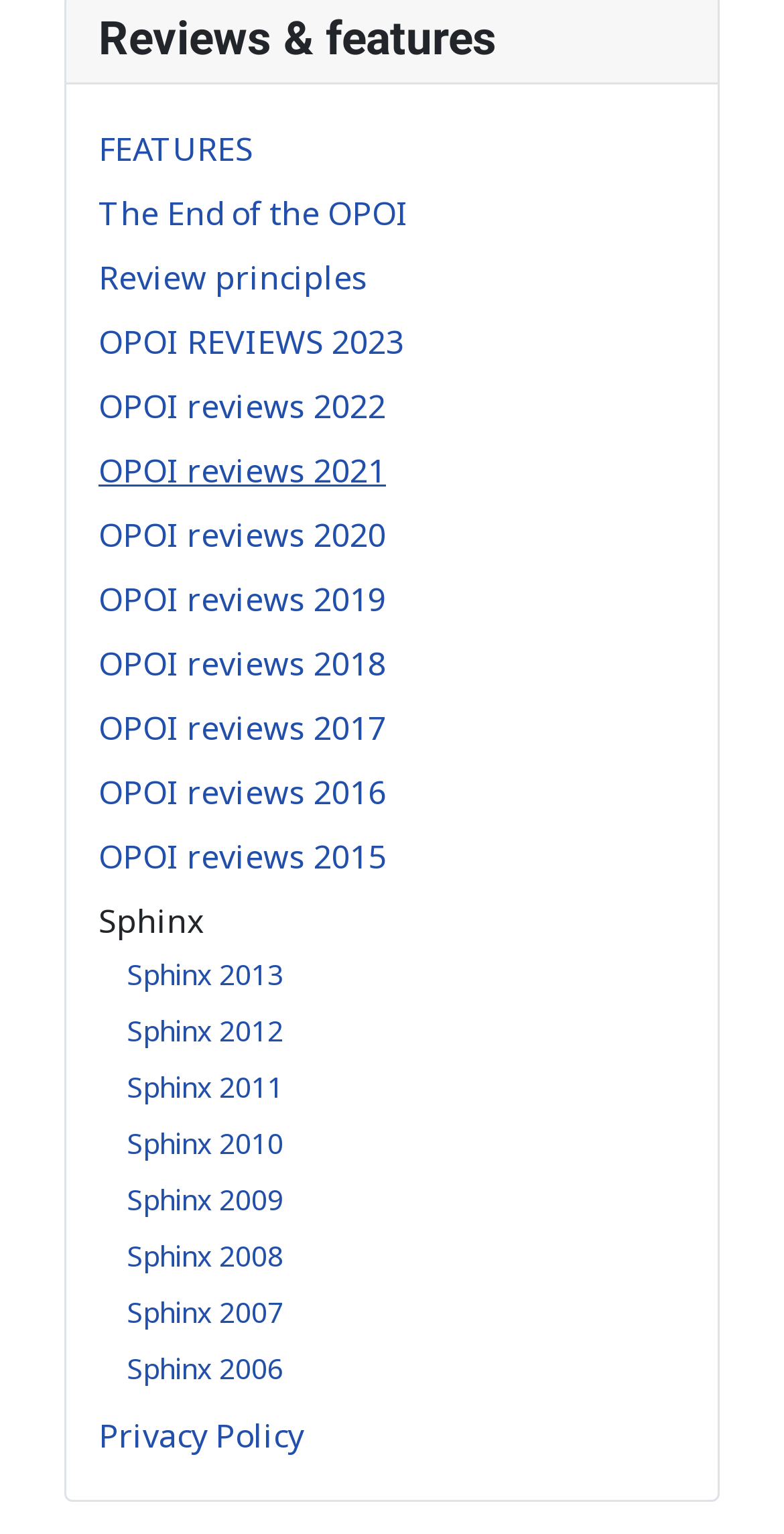Please locate the bounding box coordinates of the element that should be clicked to achieve the given instruction: "Go to the privacy policy".

[0.126, 0.922, 0.387, 0.951]